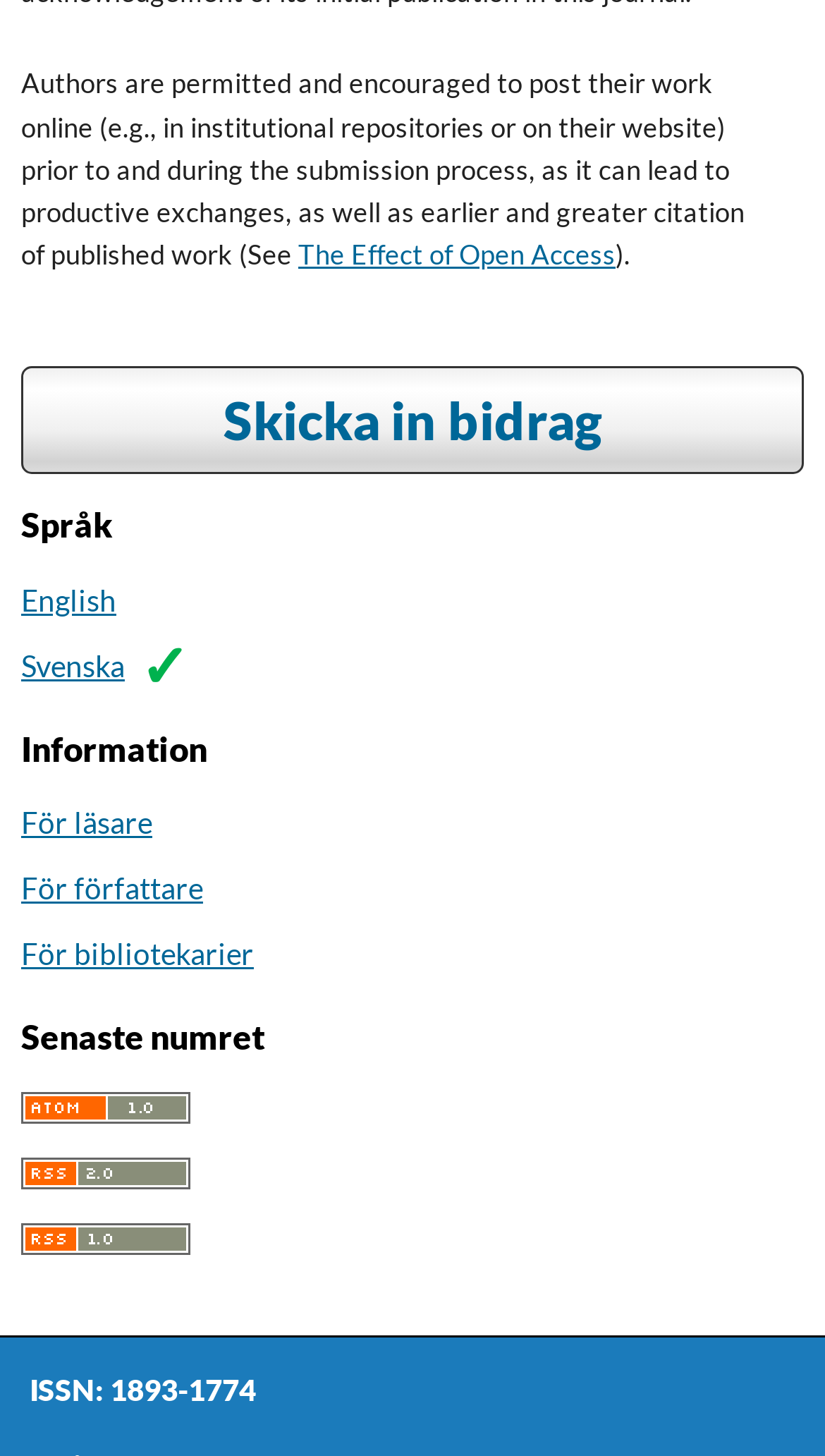Identify and provide the bounding box coordinates of the UI element described: "The Effect of Open Access". The coordinates should be formatted as [left, top, right, bottom], with each number being a float between 0 and 1.

[0.361, 0.164, 0.746, 0.185]